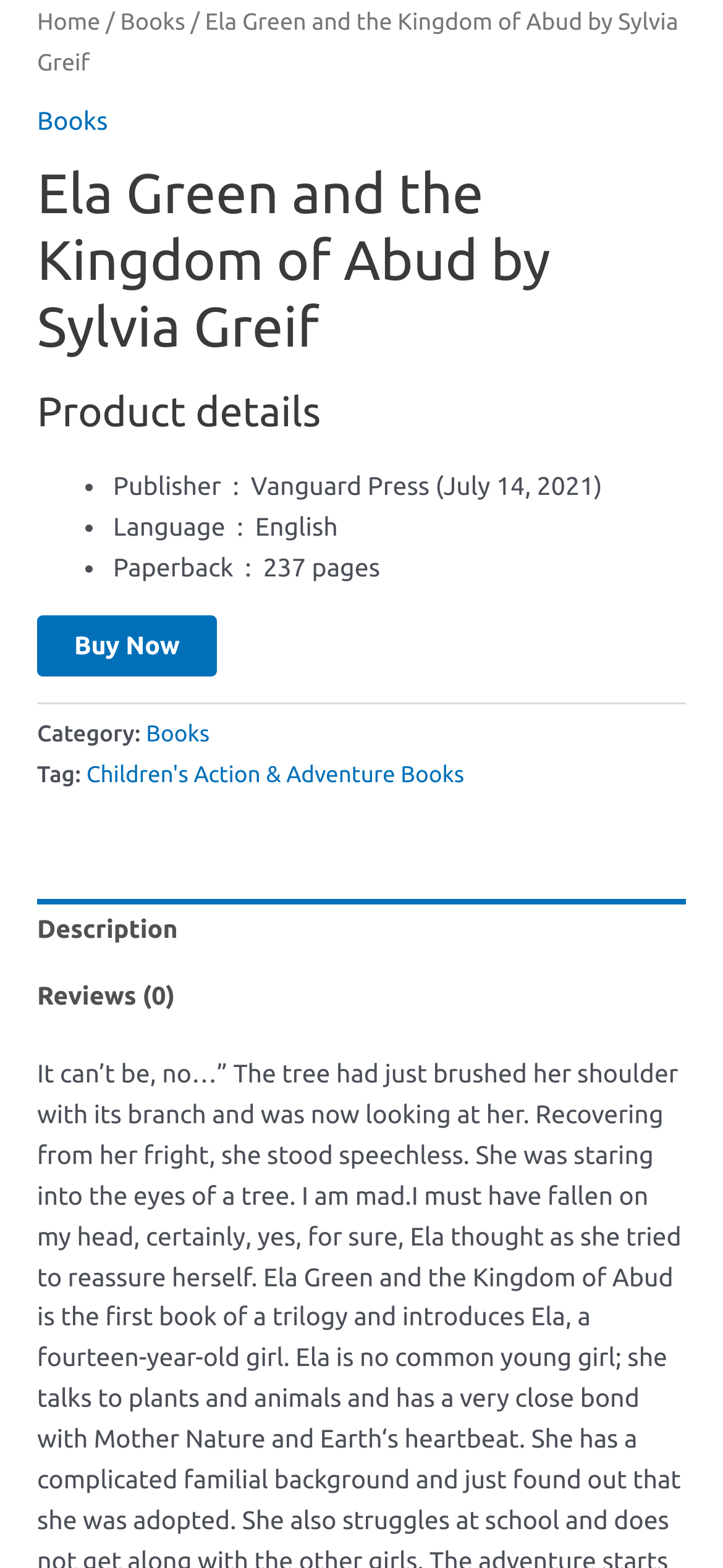Please look at the image and answer the question with a detailed explanation: What is the title of the book?

I found the title of the book by looking at the heading element with the text 'Ela Green and the Kingdom of Abud by Sylvia Greif' which is a prominent element on the page, indicating that it is the title of the book.